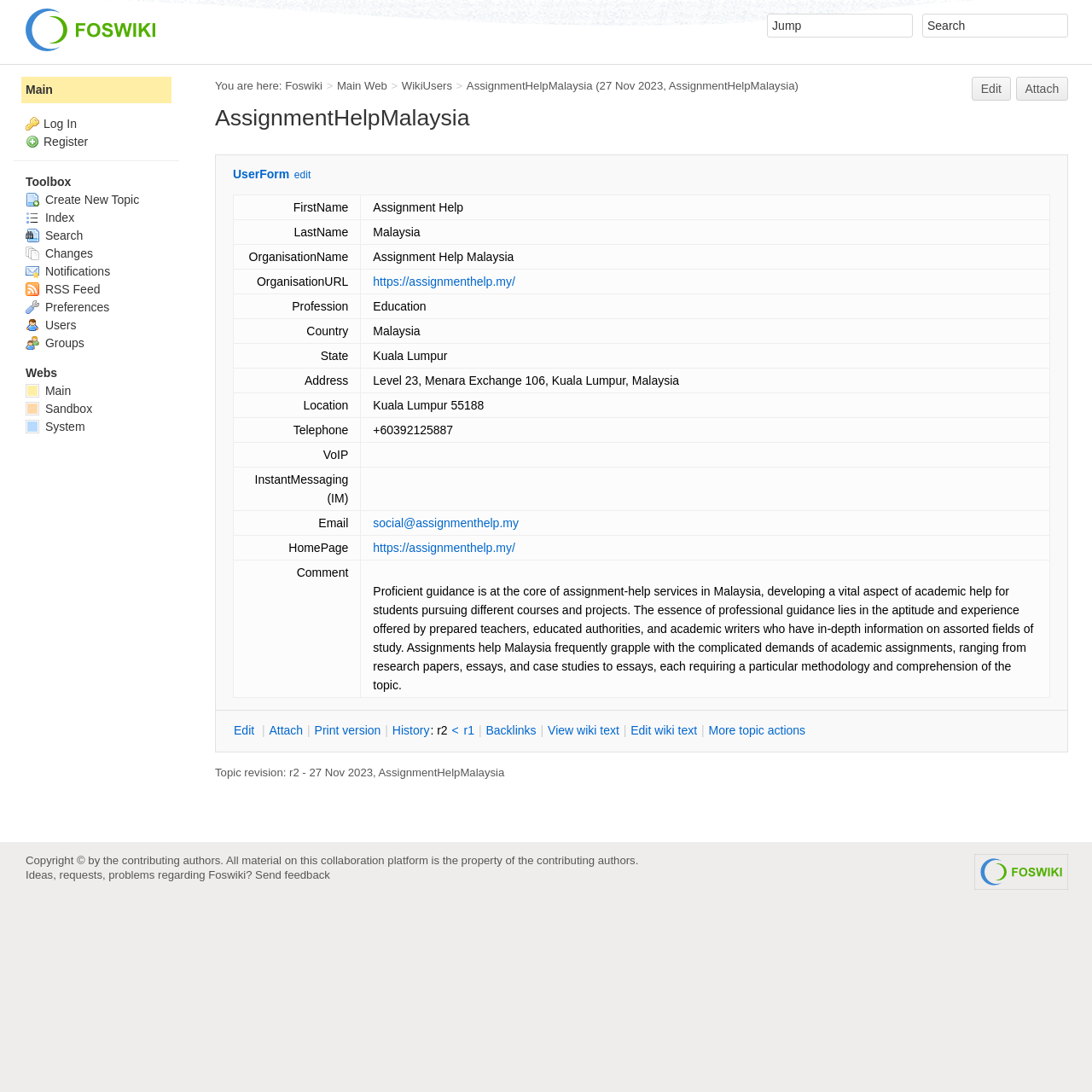Given the description of a UI element: "Print version", identify the bounding box coordinates of the matching element in the webpage screenshot.

[0.287, 0.662, 0.35, 0.677]